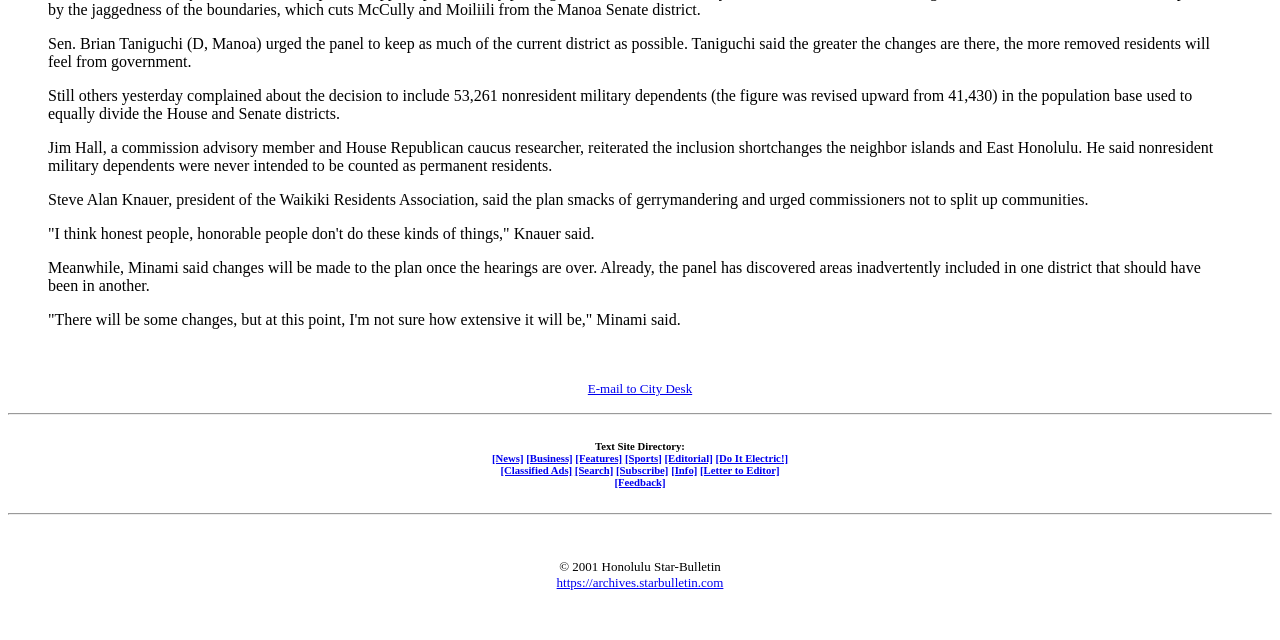Please determine the bounding box coordinates, formatted as (top-left x, top-left y, bottom-right x, bottom-right y), with all values as floating point numbers between 0 and 1. Identify the bounding box of the region described as: [Sports]

[0.488, 0.706, 0.517, 0.725]